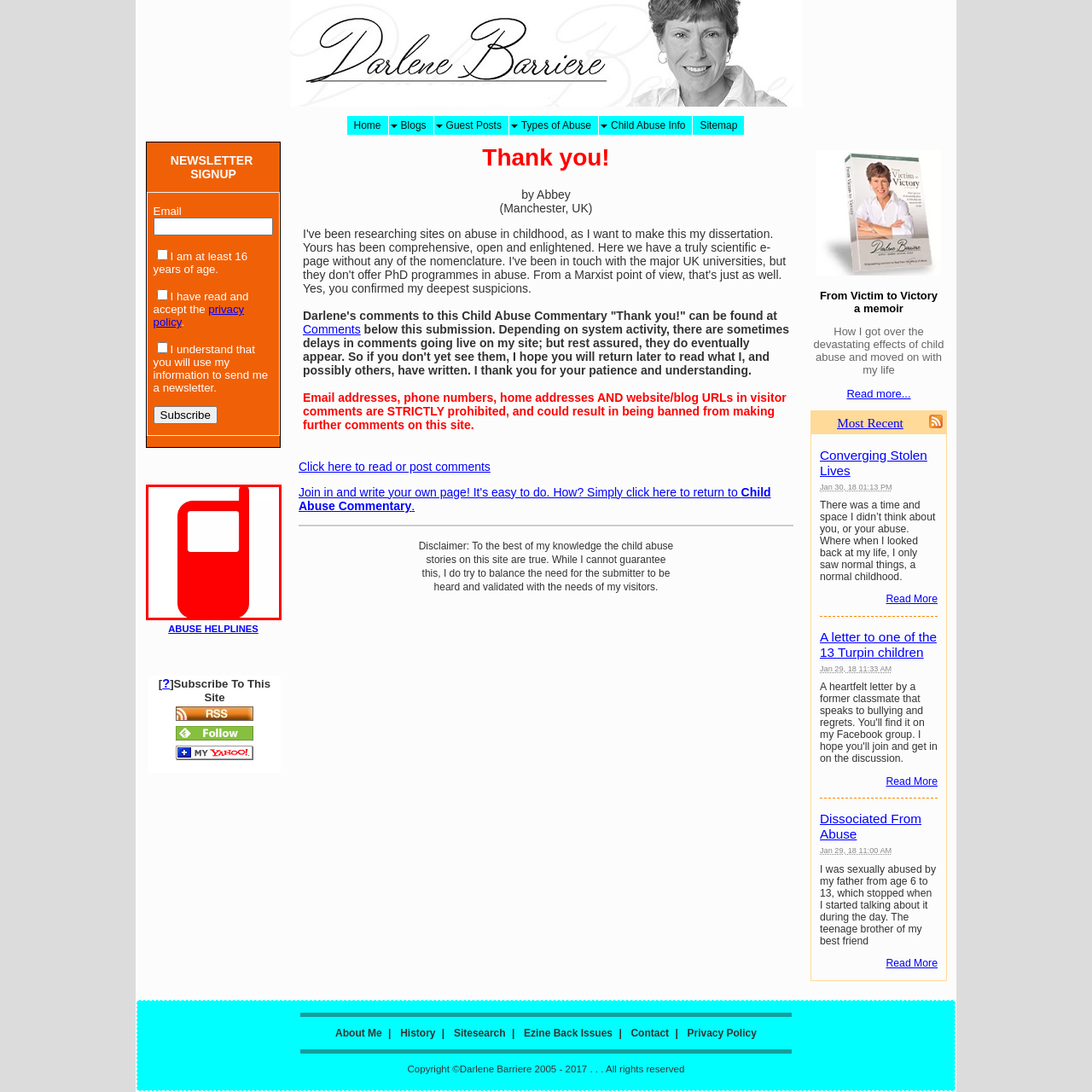Look closely at the image surrounded by the red box, What is the purpose of the mobile phone icon? Give your answer as a single word or phrase.

To seek help